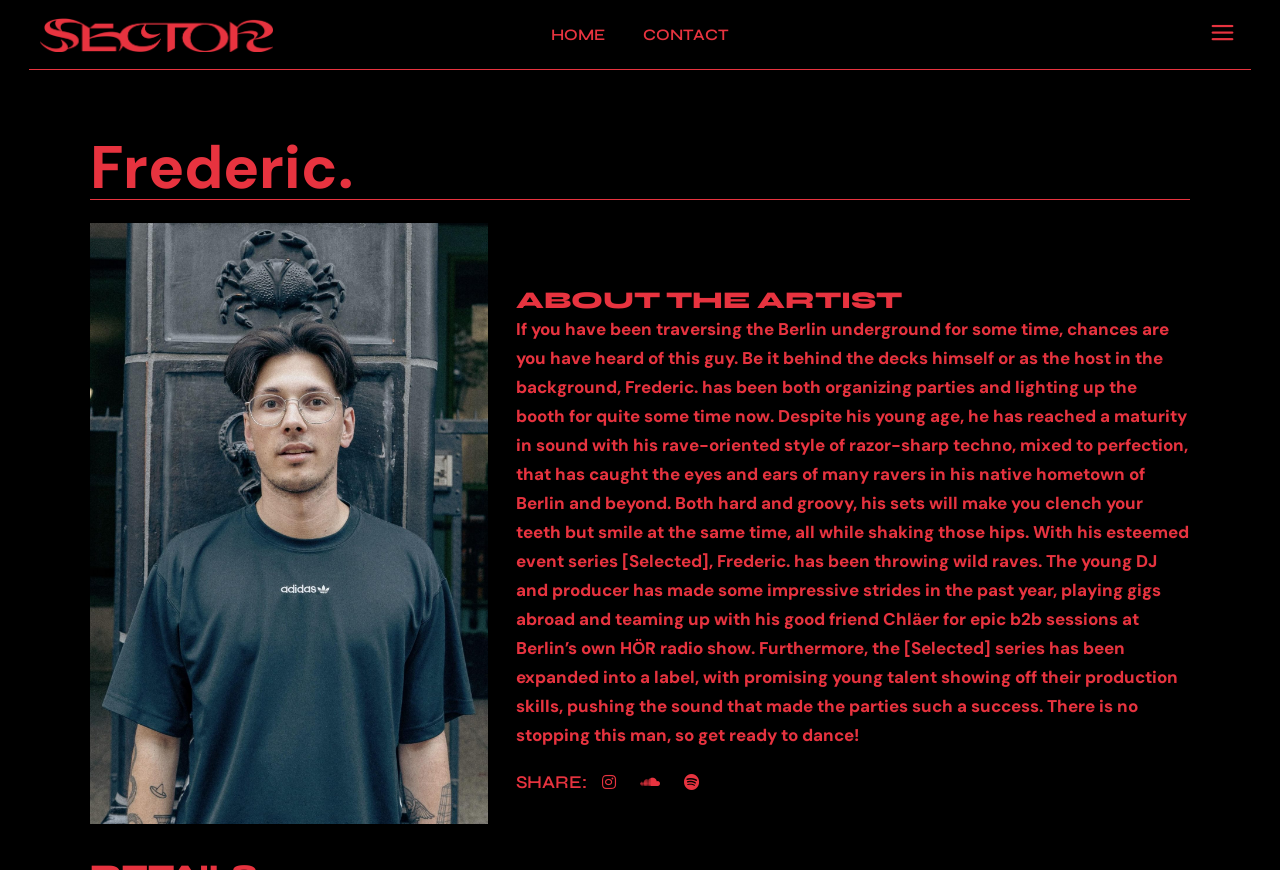What is Frederic.'s profession?
Look at the screenshot and respond with one word or a short phrase.

DJ and producer